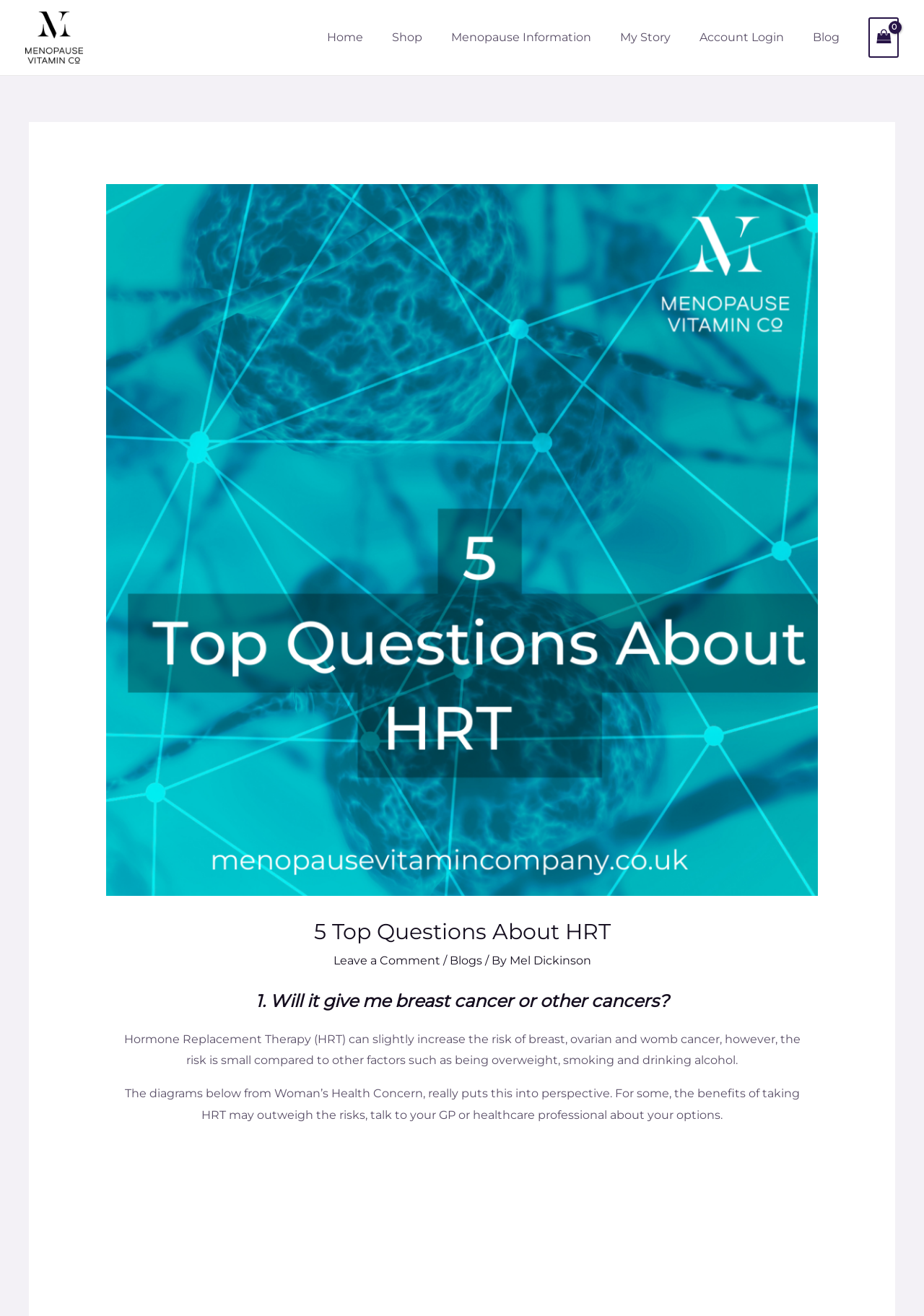Please identify the bounding box coordinates of the element's region that should be clicked to execute the following instruction: "Click on the 'Previous Post' link". The bounding box coordinates must be four float numbers between 0 and 1, i.e., [left, top, right, bottom].

None